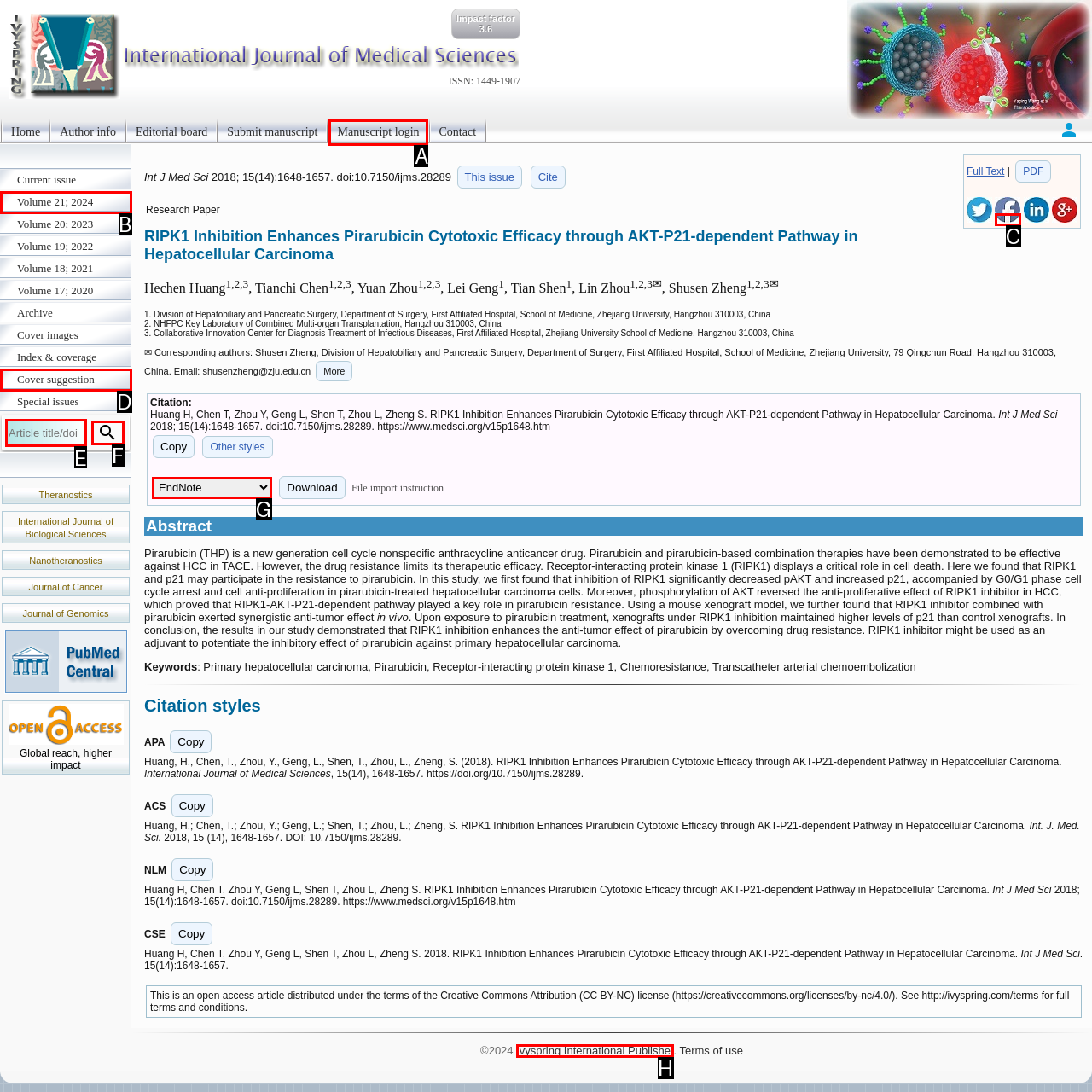Determine the letter of the element you should click to carry out the task: Search for an article title or DOI
Answer with the letter from the given choices.

E